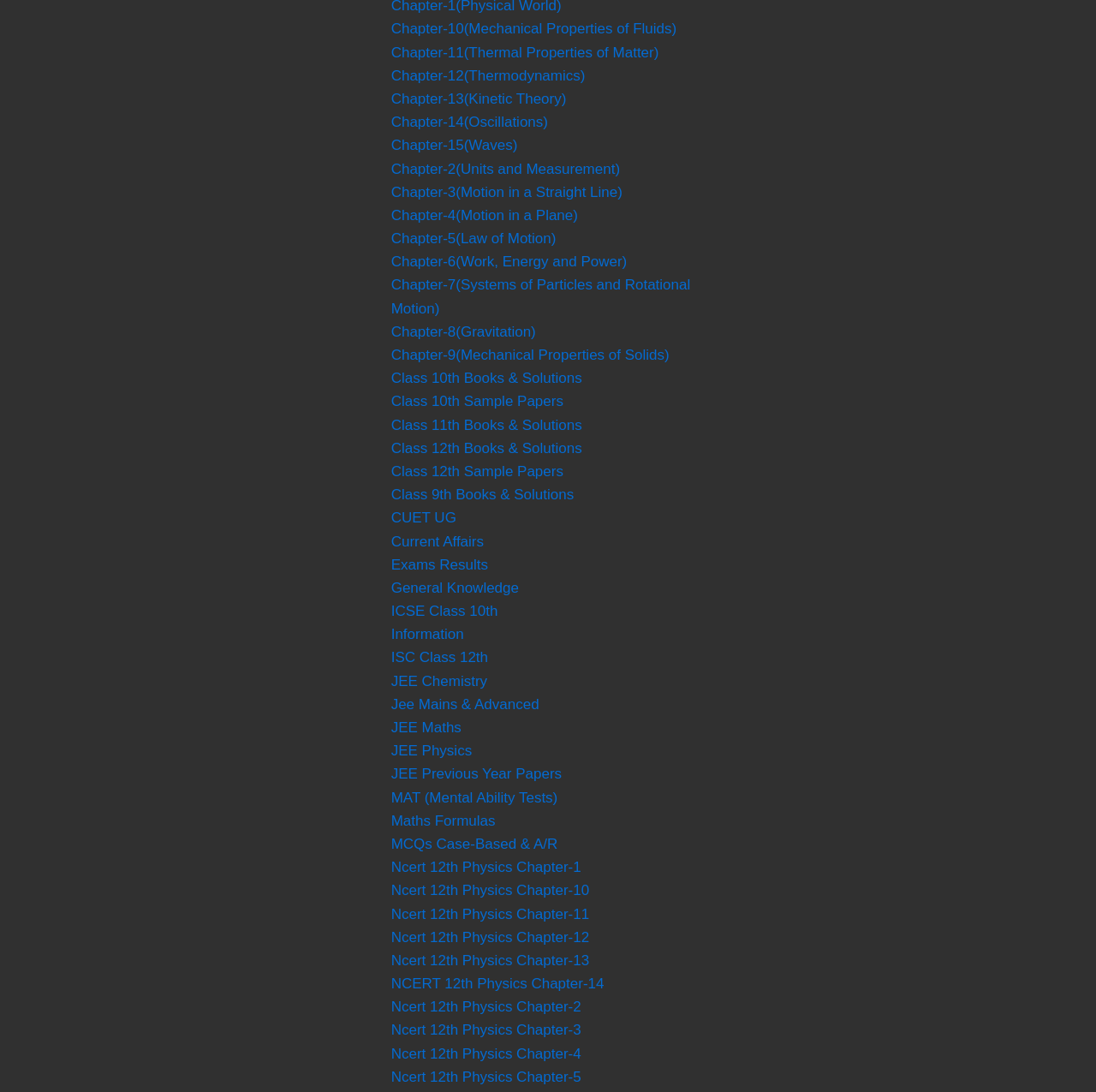Pinpoint the bounding box coordinates of the clickable area needed to execute the instruction: "Access Class 10th Books & Solutions". The coordinates should be specified as four float numbers between 0 and 1, i.e., [left, top, right, bottom].

[0.357, 0.339, 0.531, 0.354]